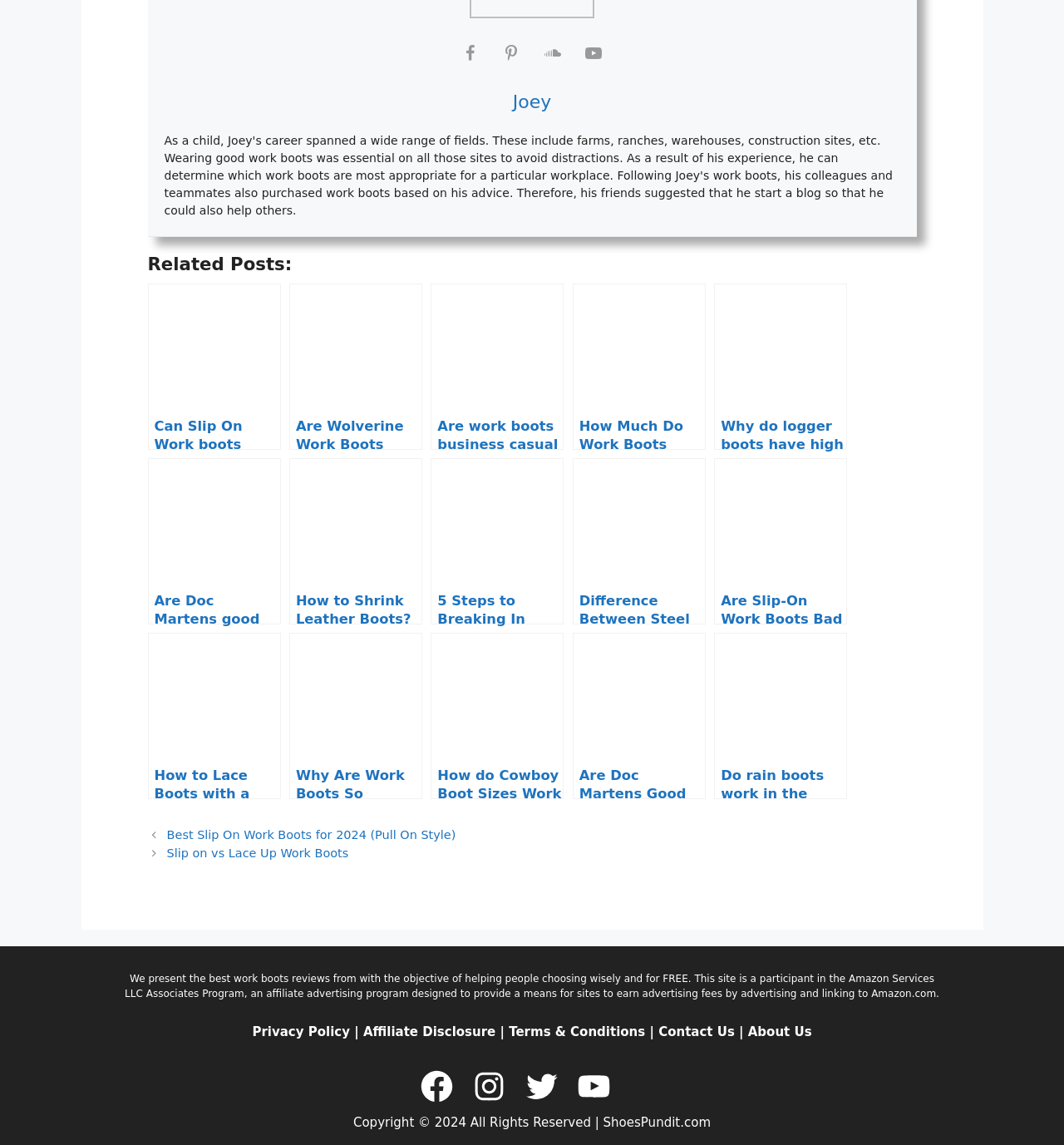Based on the image, provide a detailed and complete answer to the question: 
How many navigation links are in the footer?

The answer can be found by looking at the footer of the webpage, which contains a navigation section with links labeled 'Posts' and 'Best Slip On Work Boots for 2024 (Pull On Style)'.